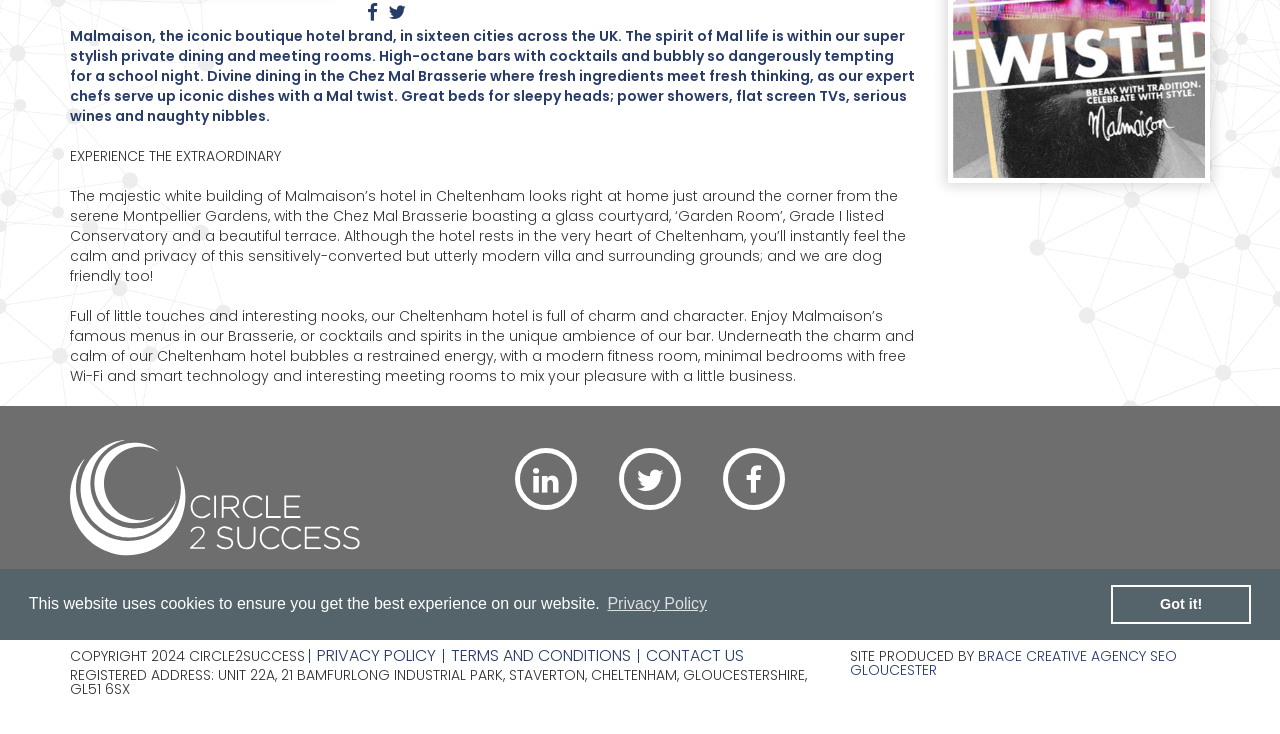Provide the bounding box for the UI element matching this description: "Contact Us".

[0.498, 0.884, 0.587, 0.903]